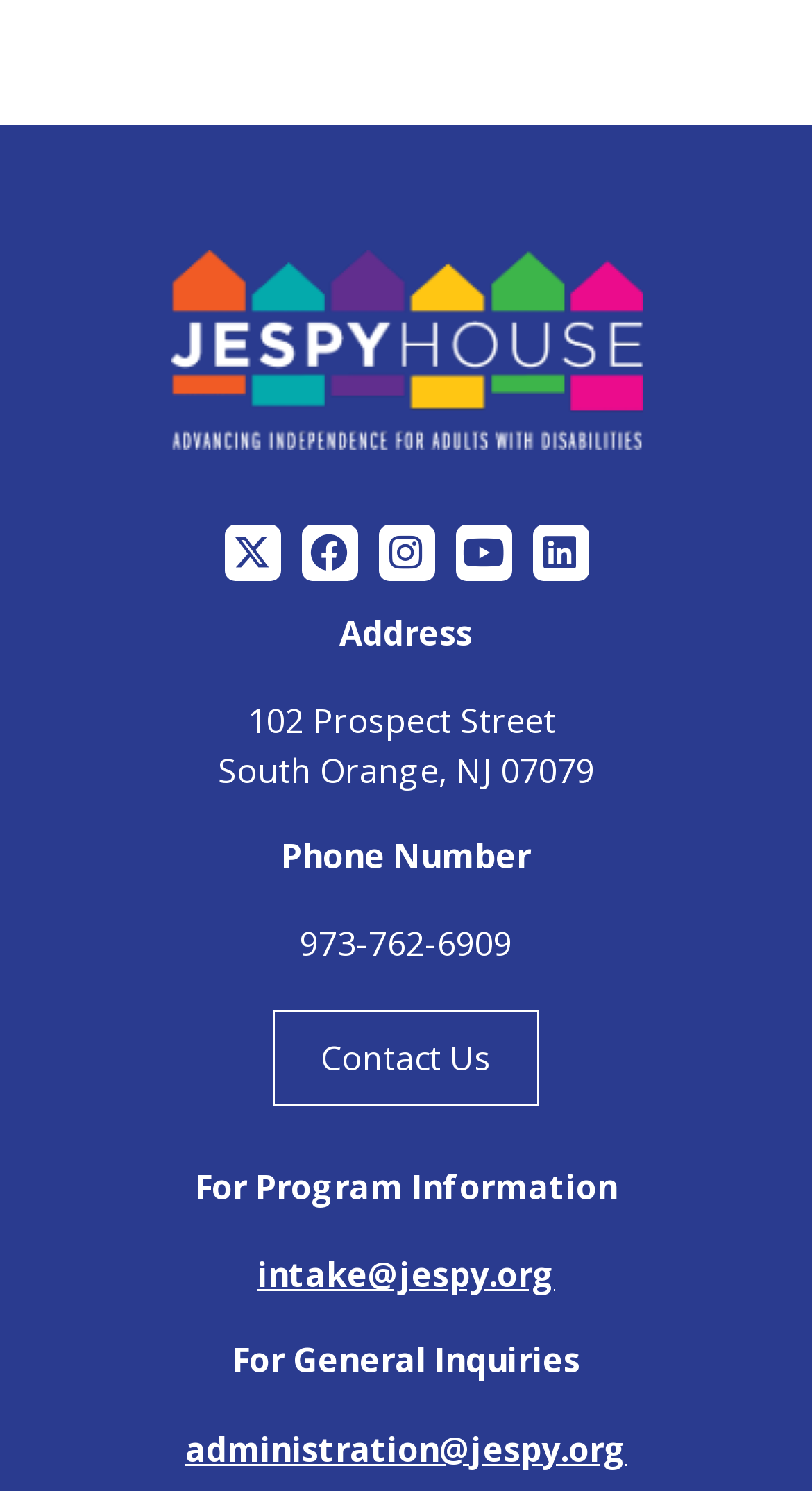Locate the bounding box coordinates of the area to click to fulfill this instruction: "email for general inquiries". The bounding box should be presented as four float numbers between 0 and 1, in the order [left, top, right, bottom].

[0.228, 0.956, 0.772, 0.987]